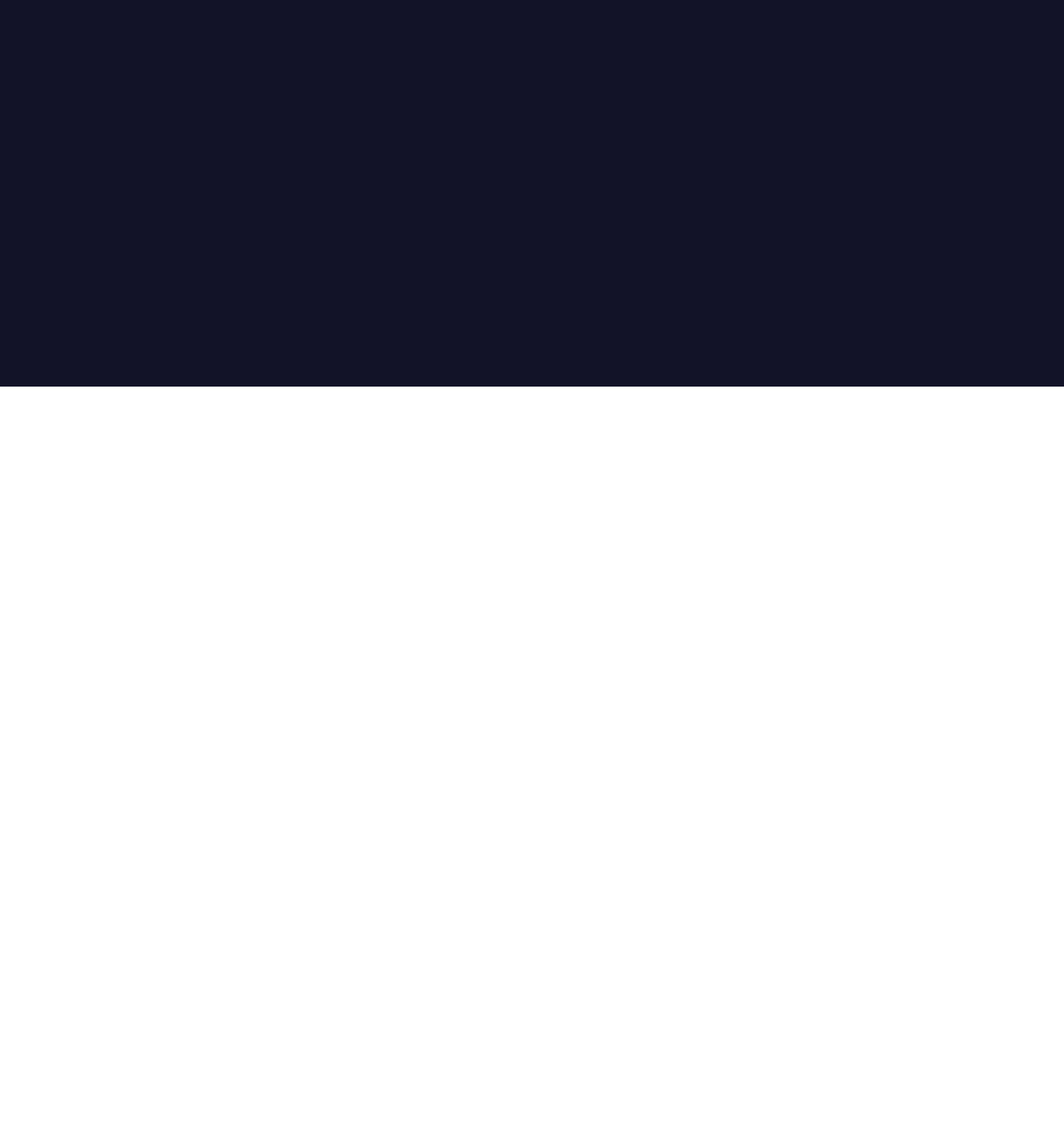Find the coordinates for the bounding box of the element with this description: "Data Privacy Policy".

[0.191, 0.907, 0.276, 0.924]